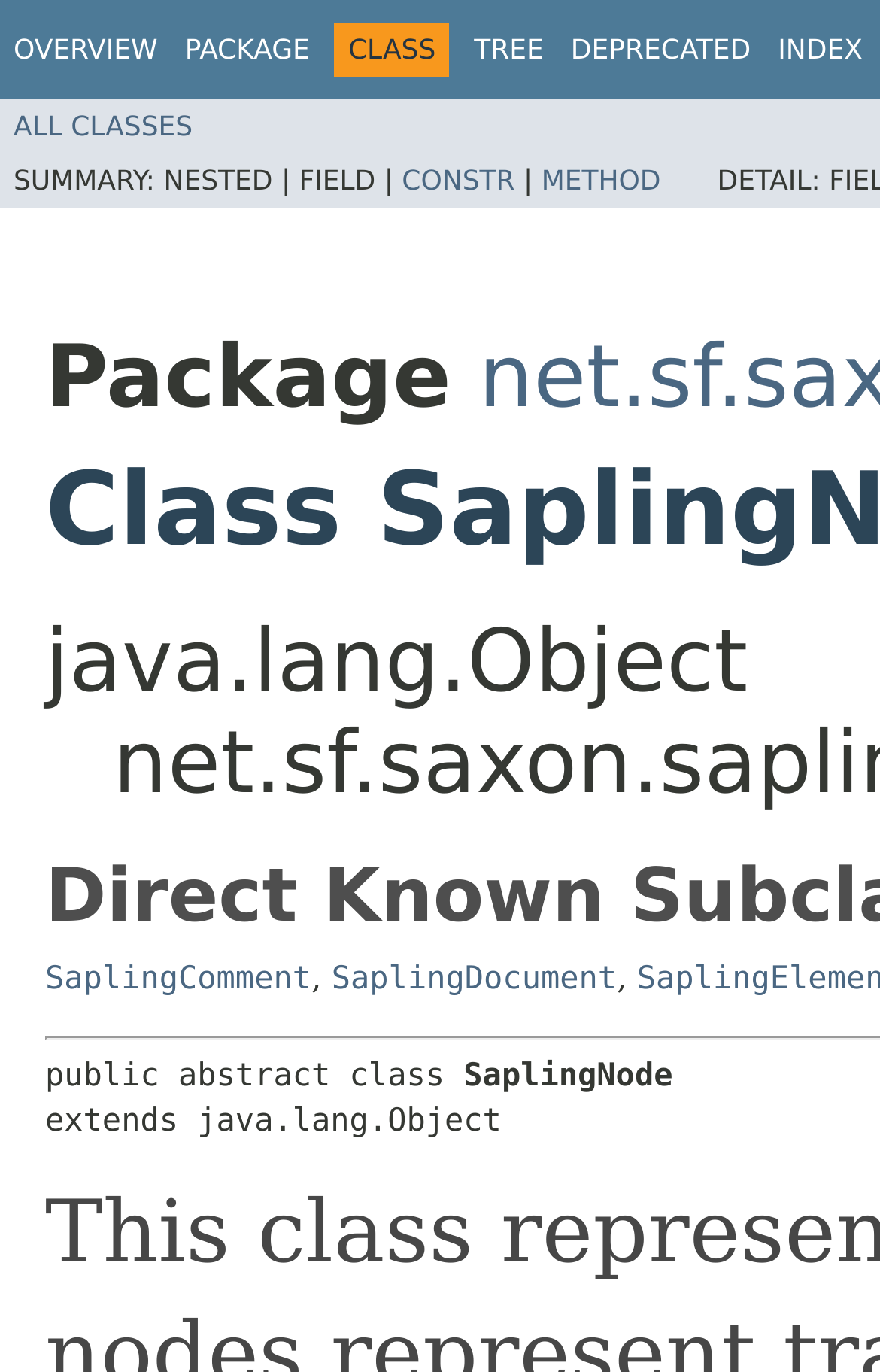Find the bounding box coordinates for the area that must be clicked to perform this action: "visit january 2013".

None